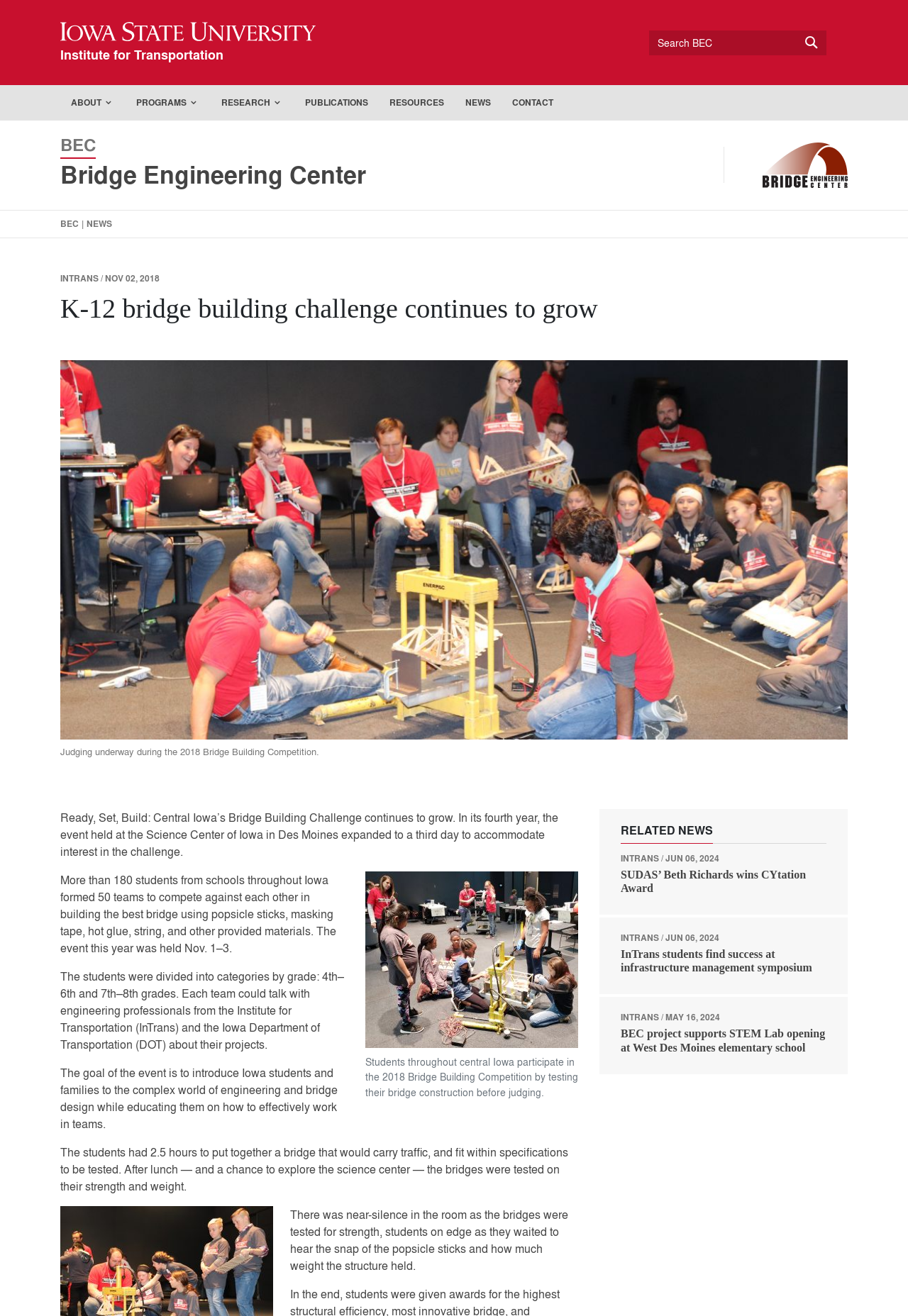What is the name of the center?
Use the screenshot to answer the question with a single word or phrase.

Bridge Engineering Center